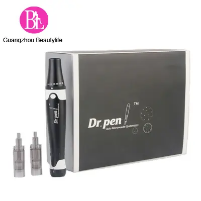What is the purpose of the device?
Kindly answer the question with as much detail as you can.

The caption explains that the device is 'renowned for its effectiveness in skin treatment, promoting collagen production and skin rejuvenation', indicating that the device is used for skin treatment and rejuvenation purposes.